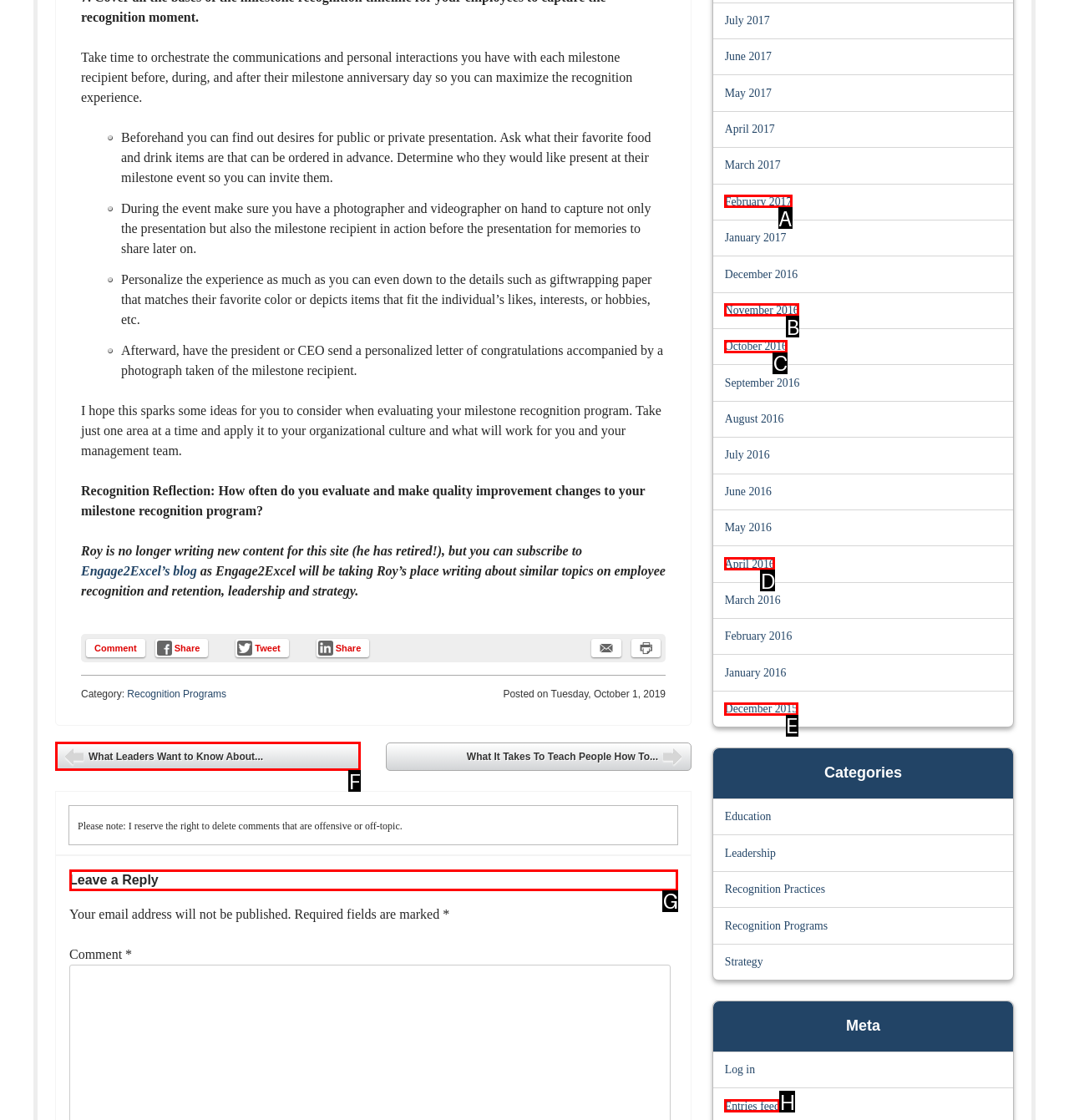Determine which letter corresponds to the UI element to click for this task: Leave a reply
Respond with the letter from the available options.

G